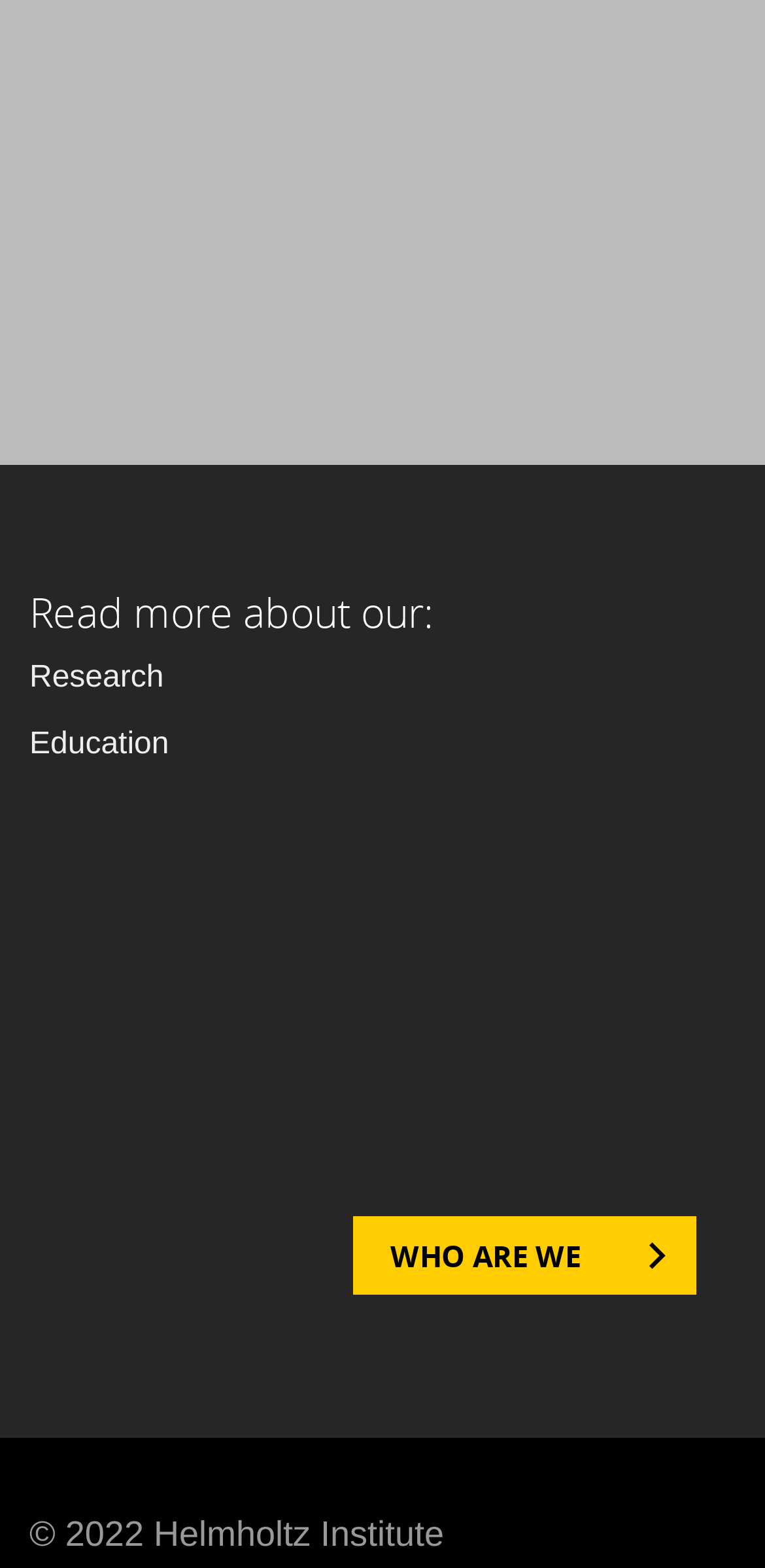Use one word or a short phrase to answer the question provided: 
What is the last link on the webpage?

WHO ARE WE